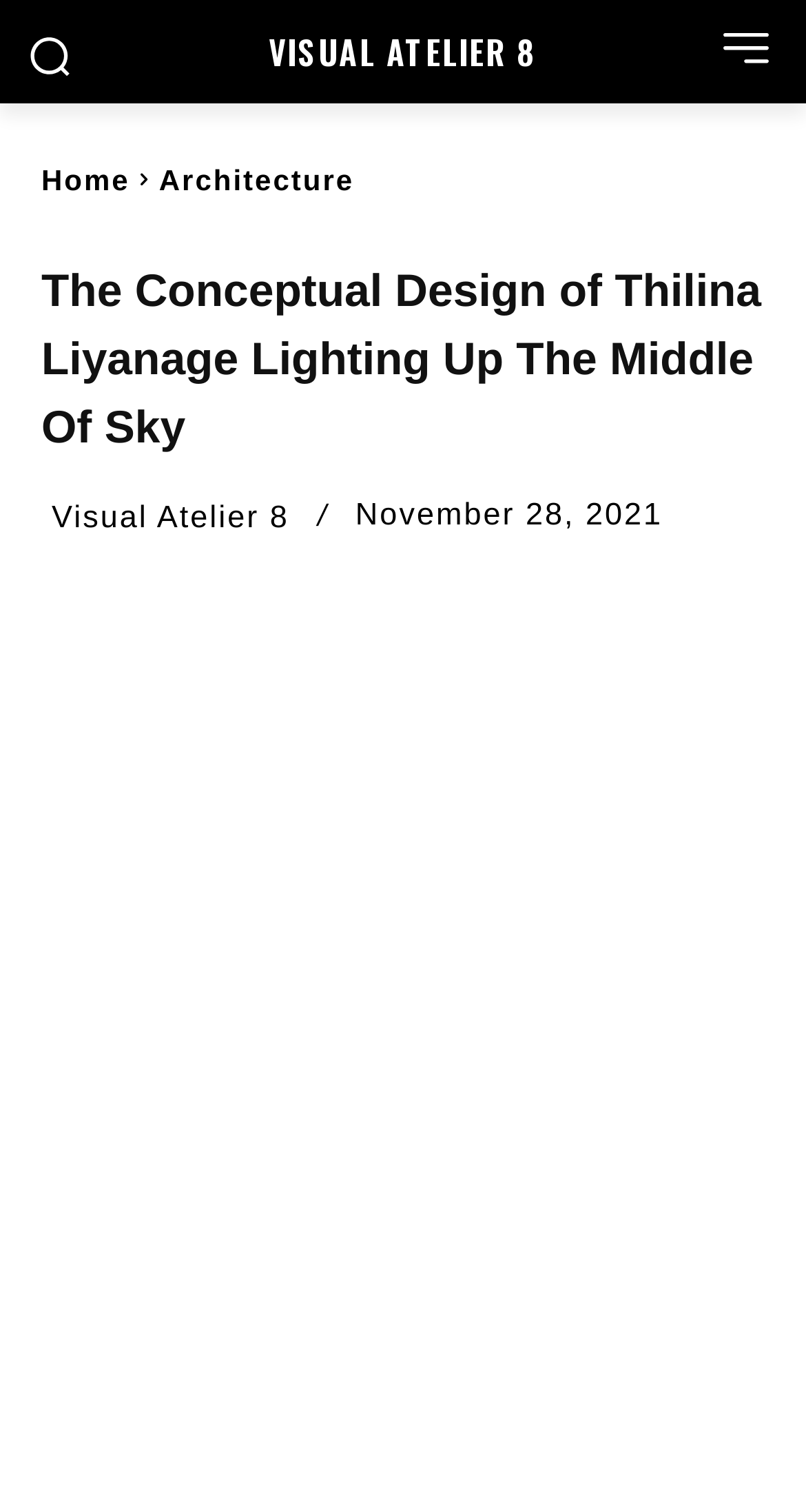Write an exhaustive caption that covers the webpage's main aspects.

The webpage features a prominent image at the top left corner, taking up about 6% of the screen. Below this image, there is a horizontal navigation bar with three links: "Home", "Architecture", and "Visual Atelier 8". The main heading, "The Conceptual Design of Thilina Liyanage Lighting Up The Middle Of Sky", is displayed prominently in the top half of the screen, spanning almost the entire width.

To the right of the navigation bar, there is a smaller image, about 7% of the screen size. Below the main heading, there is a link to "Visual Atelier 8" and a timestamp indicating the publication date, "November 28, 2021". 

At the bottom of the screen, there are three social media links: Facebook, Twitter, and Pinterest, represented by their respective icons. The Facebook link is located at the left, Twitter in the middle, and Pinterest at the right.